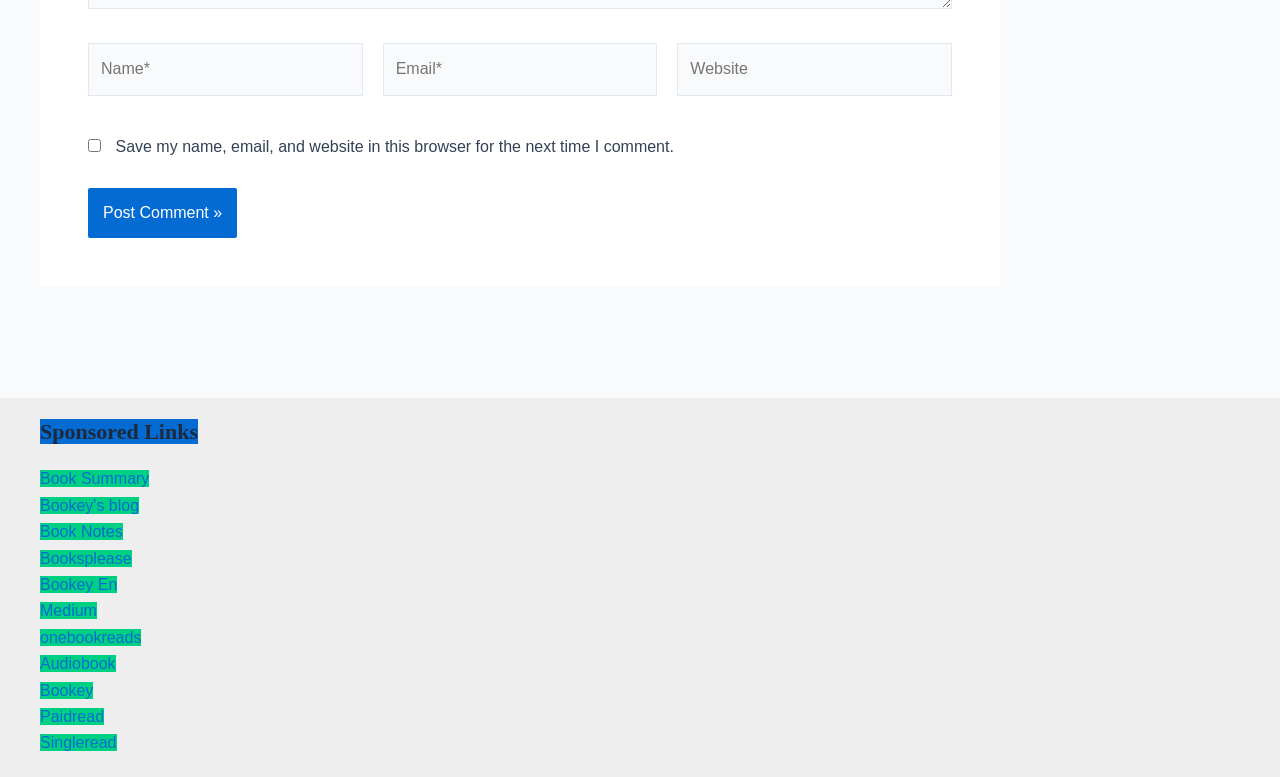Locate the UI element described by Audiobook in the provided webpage screenshot. Return the bounding box coordinates in the format (top-left x, top-left y, bottom-right x, bottom-right y), ensuring all values are between 0 and 1.

[0.031, 0.843, 0.09, 0.865]